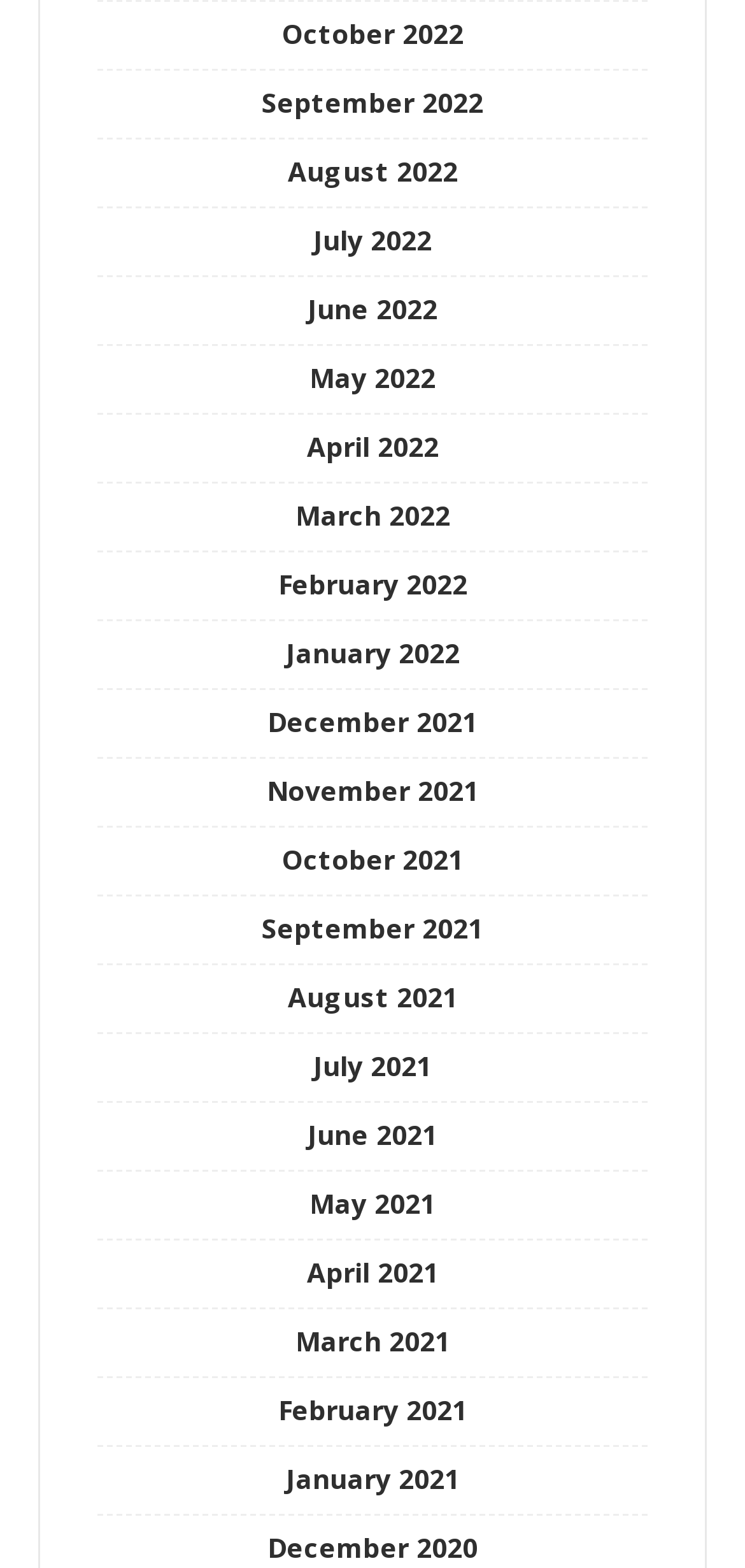Determine the bounding box for the HTML element described here: "(Parent Dir)". The coordinates should be given as [left, top, right, bottom] with each number being a float between 0 and 1.

None